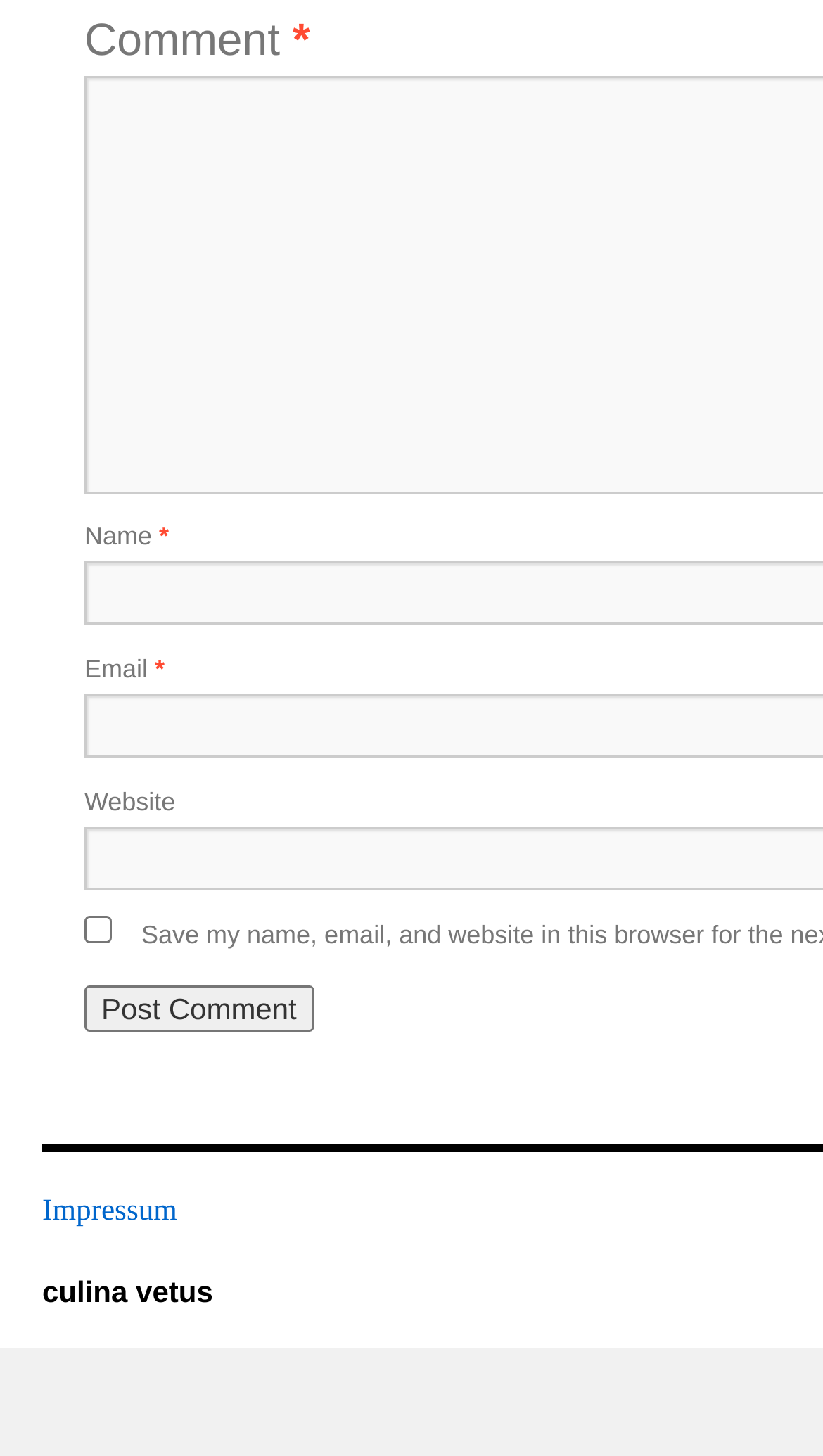What is the function of the 'Post Comment' button?
Look at the screenshot and respond with one word or a short phrase.

Submit comment